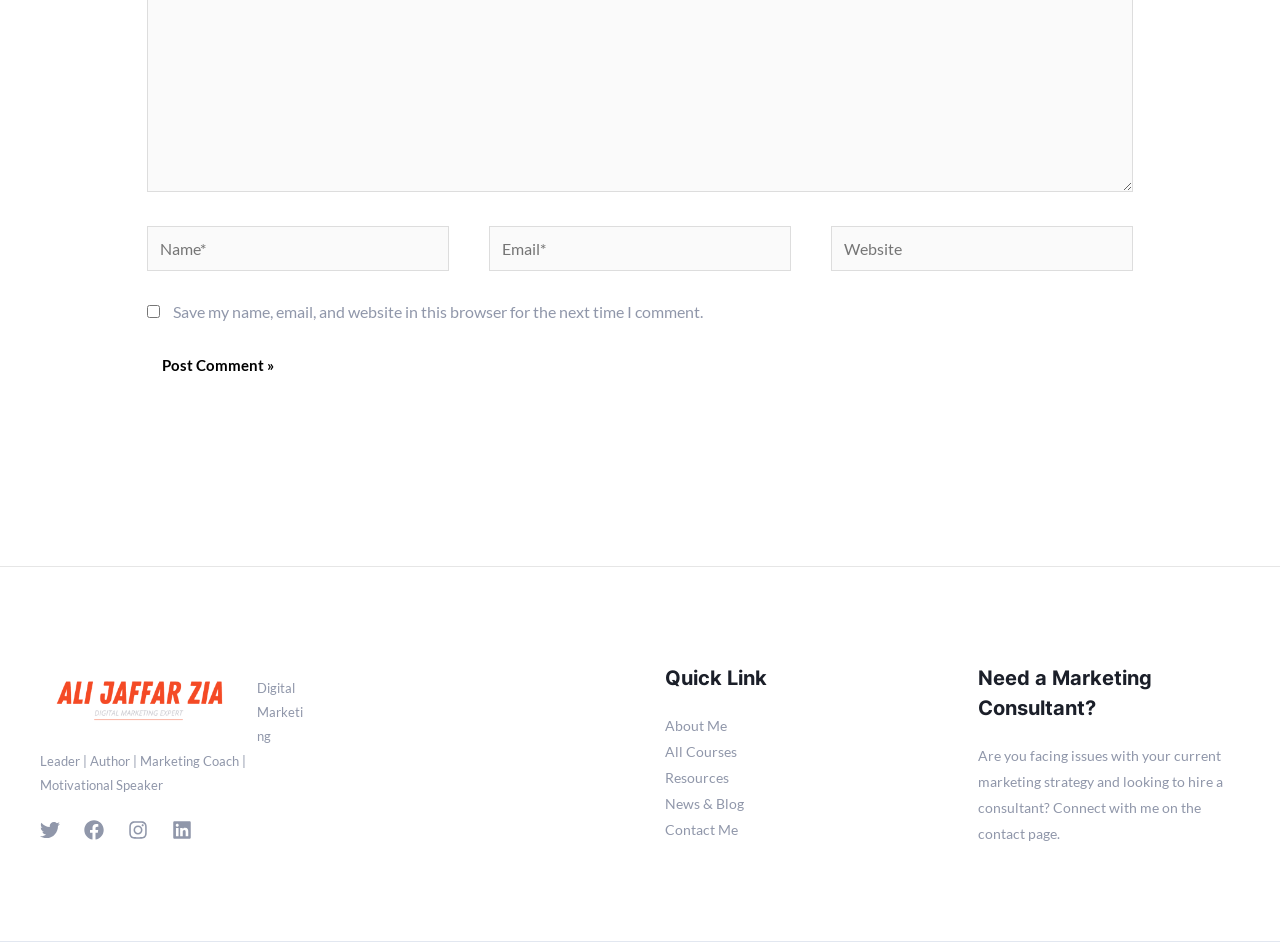Utilize the information from the image to answer the question in detail:
What is the title of the navigation menu?

The navigation menu is located in the footer section of the page and has a title 'Quick Link' with links to various pages such as 'About Me', 'All Courses', and 'Contact Me'.